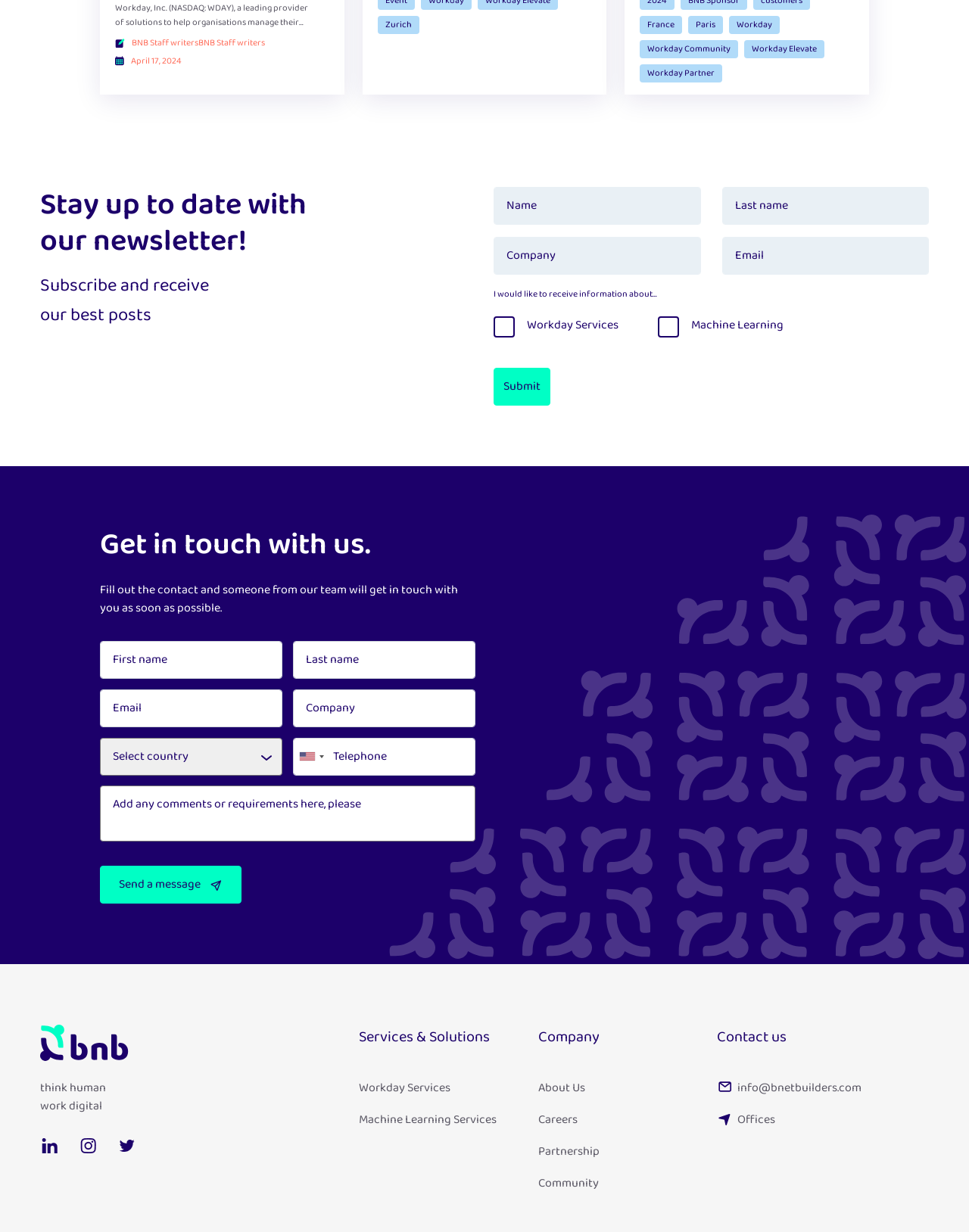Please provide the bounding box coordinates for the element that needs to be clicked to perform the instruction: "Contact us via email". The coordinates must consist of four float numbers between 0 and 1, formatted as [left, top, right, bottom].

[0.74, 0.876, 0.942, 0.891]